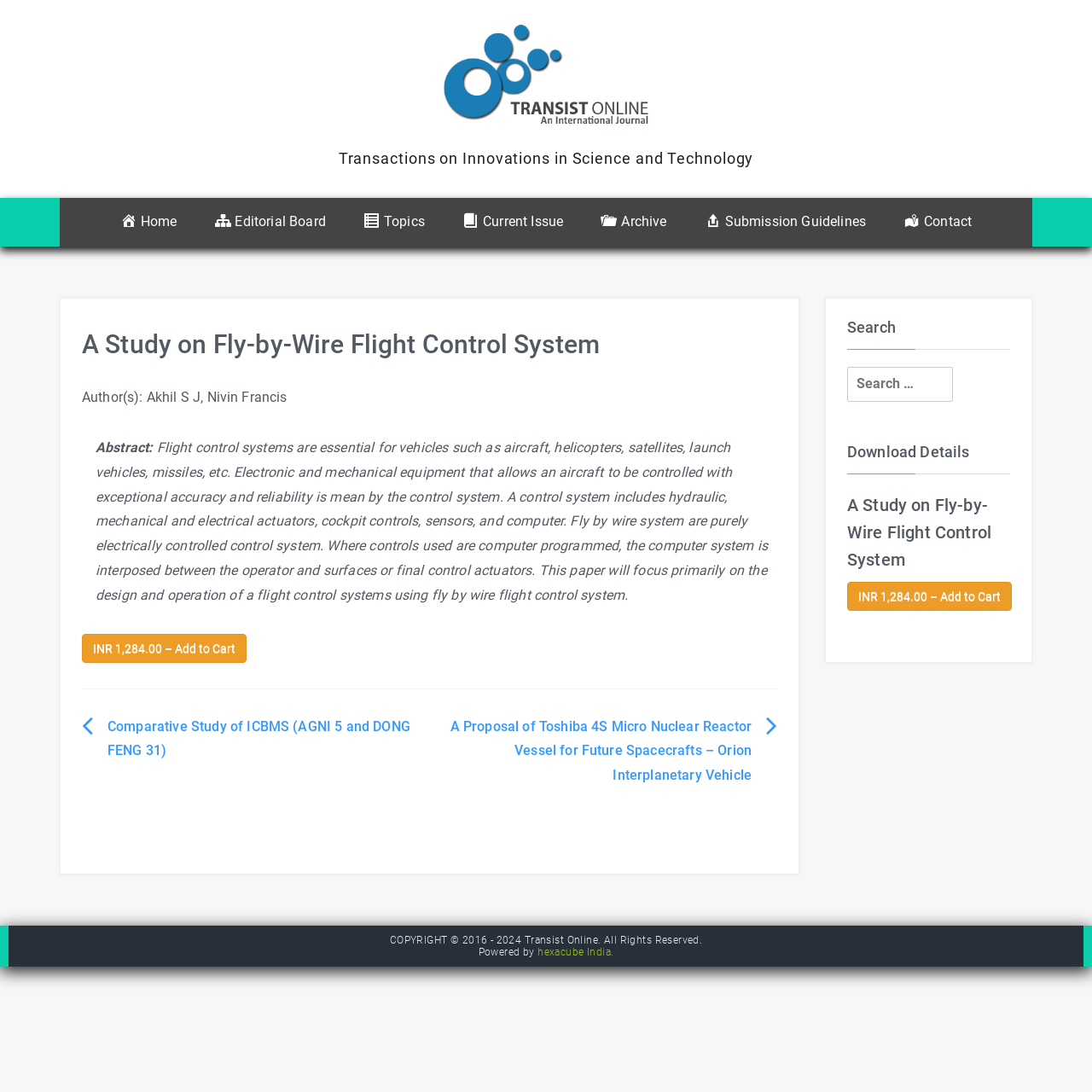Who are the authors of the article?
Please answer the question with as much detail as possible using the screenshot.

The authors of the article can be found in the section below the heading of the article, where it is written as 'Author(s): Akhil S J, Nivin Francis'.